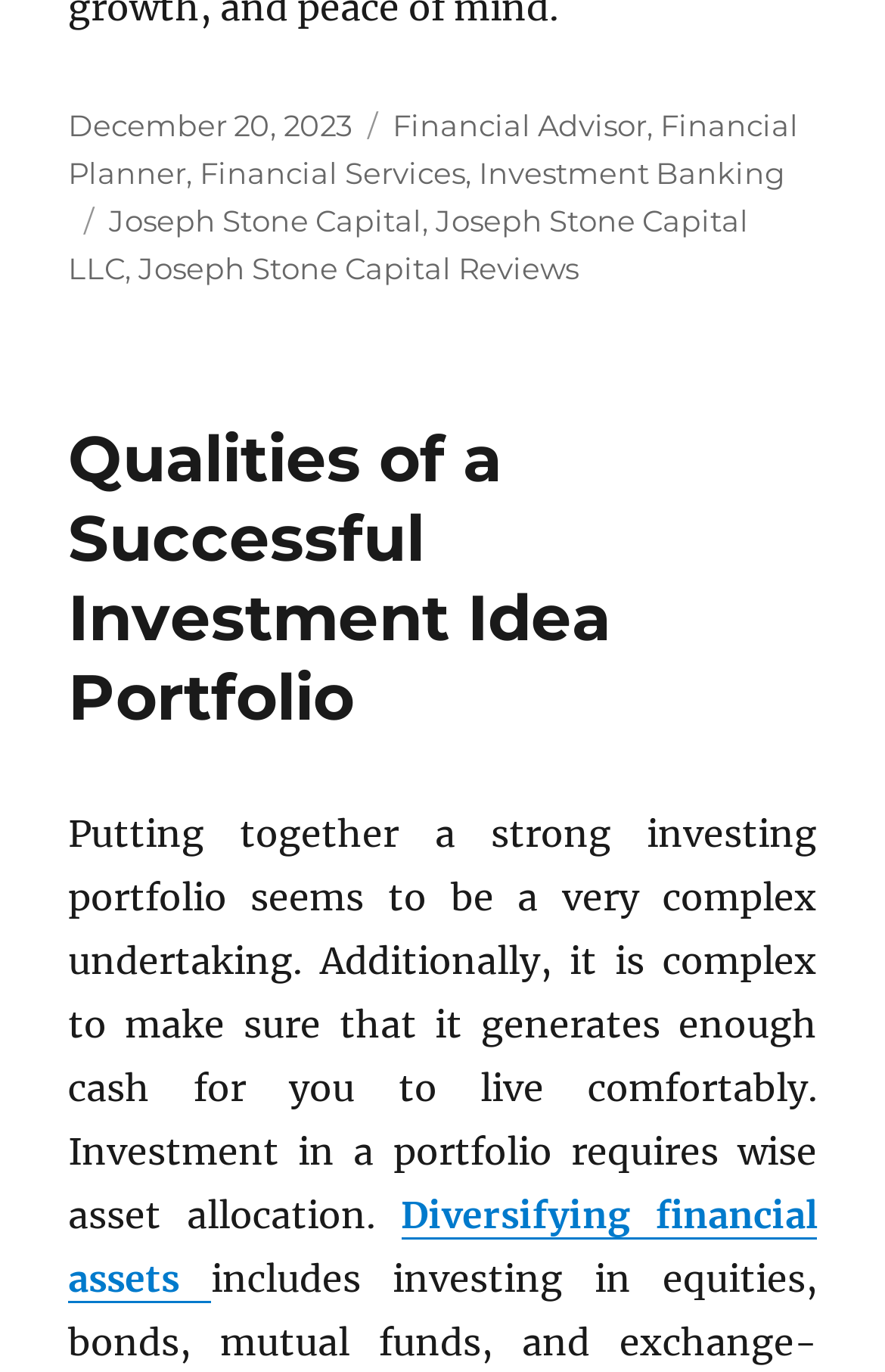Locate the bounding box of the UI element described in the following text: "Diversifying financial assets".

[0.077, 0.868, 0.923, 0.948]